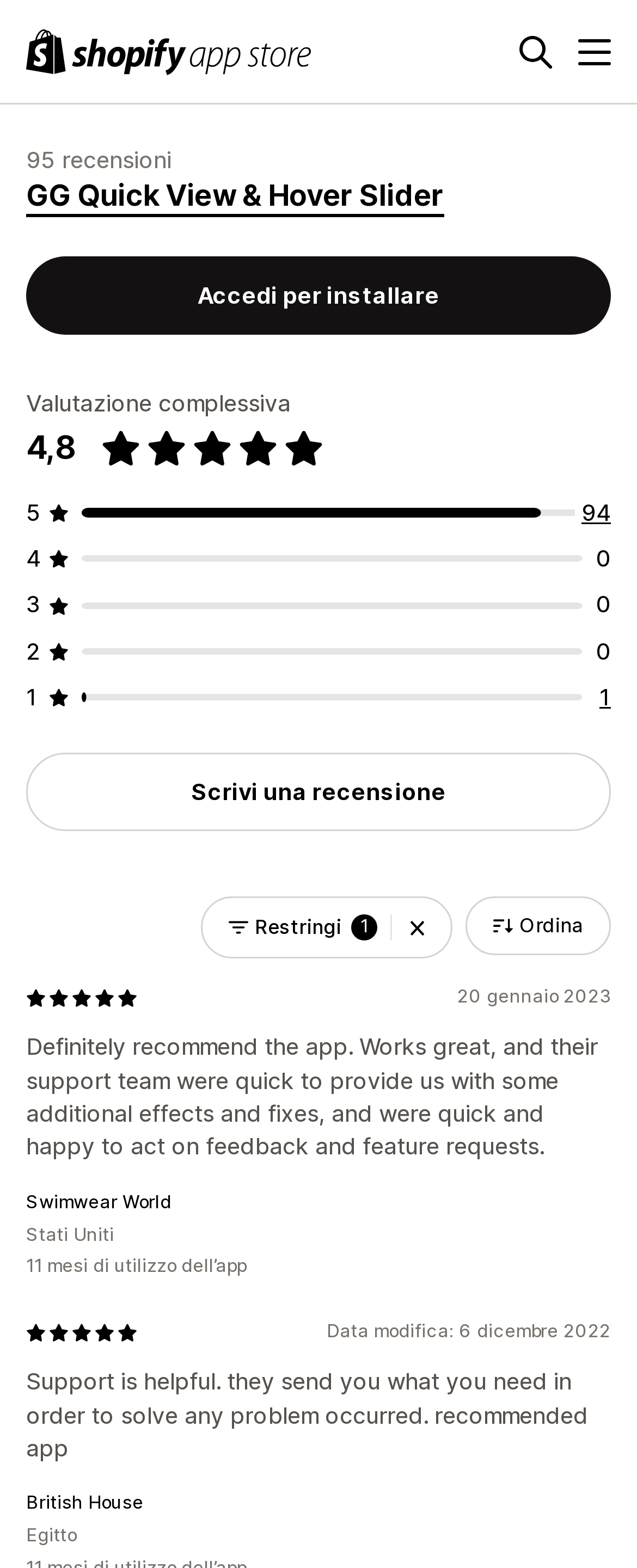Please specify the bounding box coordinates of the clickable region necessary for completing the following instruction: "Click the 'Cerca' button". The coordinates must consist of four float numbers between 0 and 1, i.e., [left, top, right, bottom].

[0.815, 0.022, 0.867, 0.043]